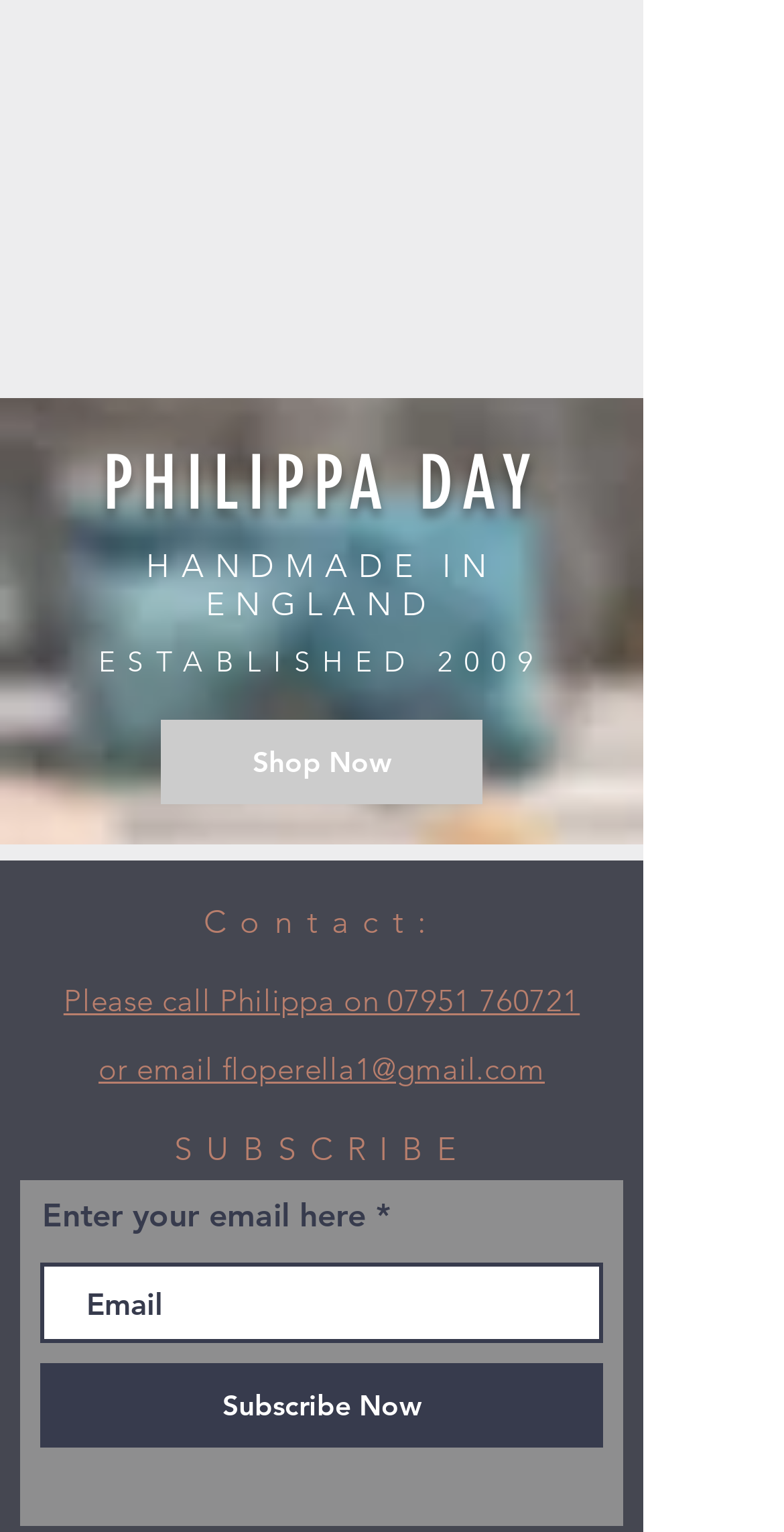Identify the bounding box for the element characterized by the following description: "Subscribe Now".

[0.051, 0.89, 0.769, 0.945]